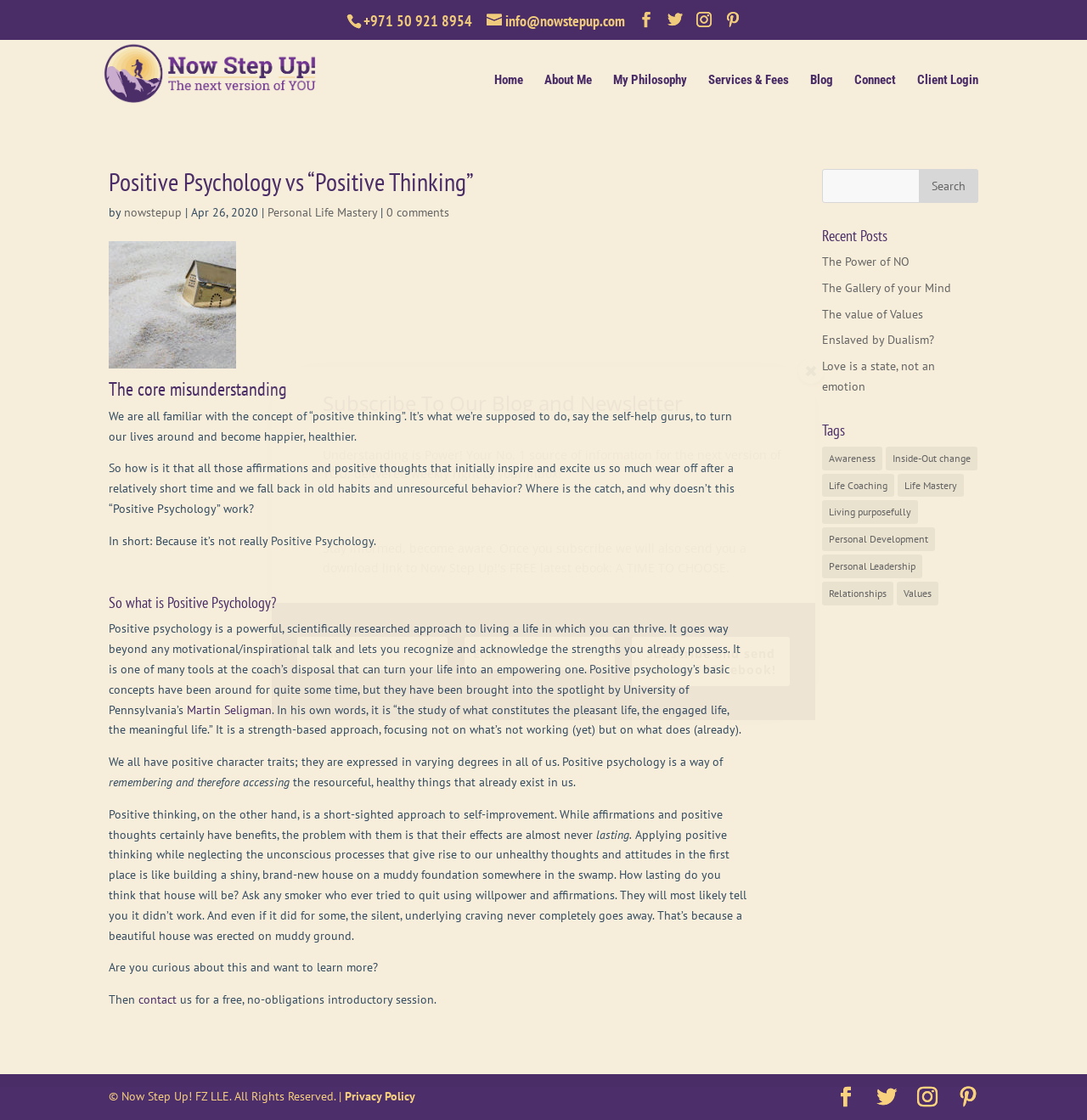Using the format (top-left x, top-left y, bottom-right x, bottom-right y), provide the bounding box coordinates for the described UI element. All values should be floating point numbers between 0 and 1: info@nowstepup.com

[0.448, 0.009, 0.575, 0.027]